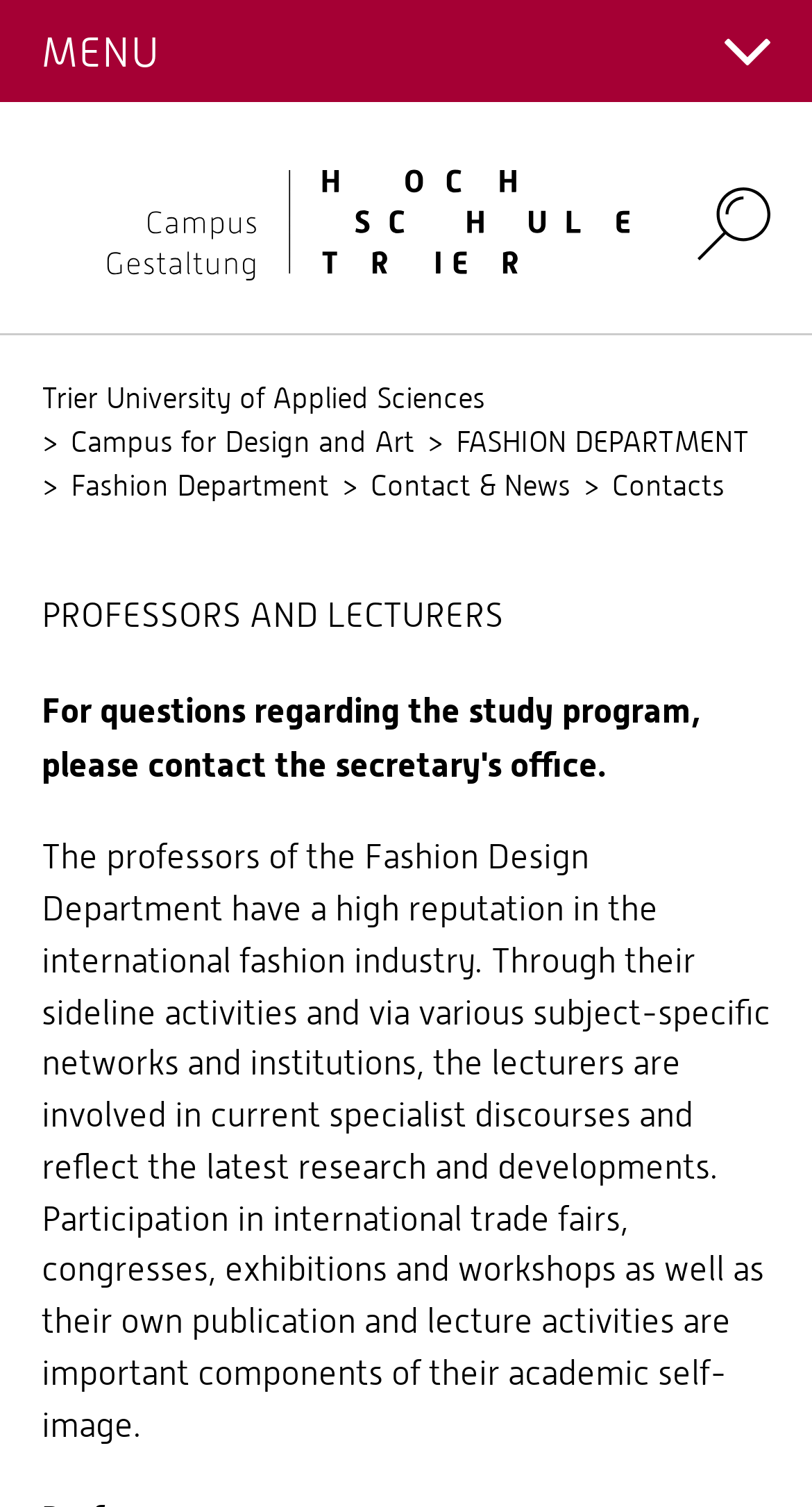Determine the bounding box for the HTML element described here: "Apply for a doctorate". The coordinates should be given as [left, top, right, bottom] with each number being a float between 0 and 1.

[0.051, 0.063, 0.949, 0.111]